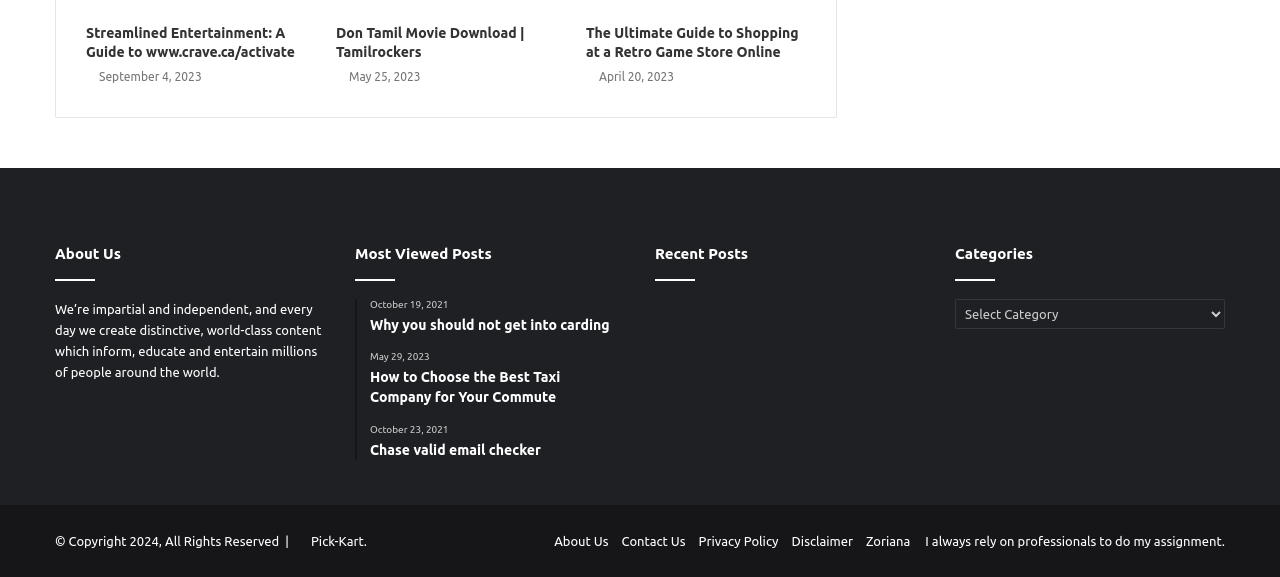Determine the bounding box coordinates of the element's region needed to click to follow the instruction: "view the About Us page". Provide these coordinates as four float numbers between 0 and 1, formatted as [left, top, right, bottom].

[0.043, 0.424, 0.095, 0.454]